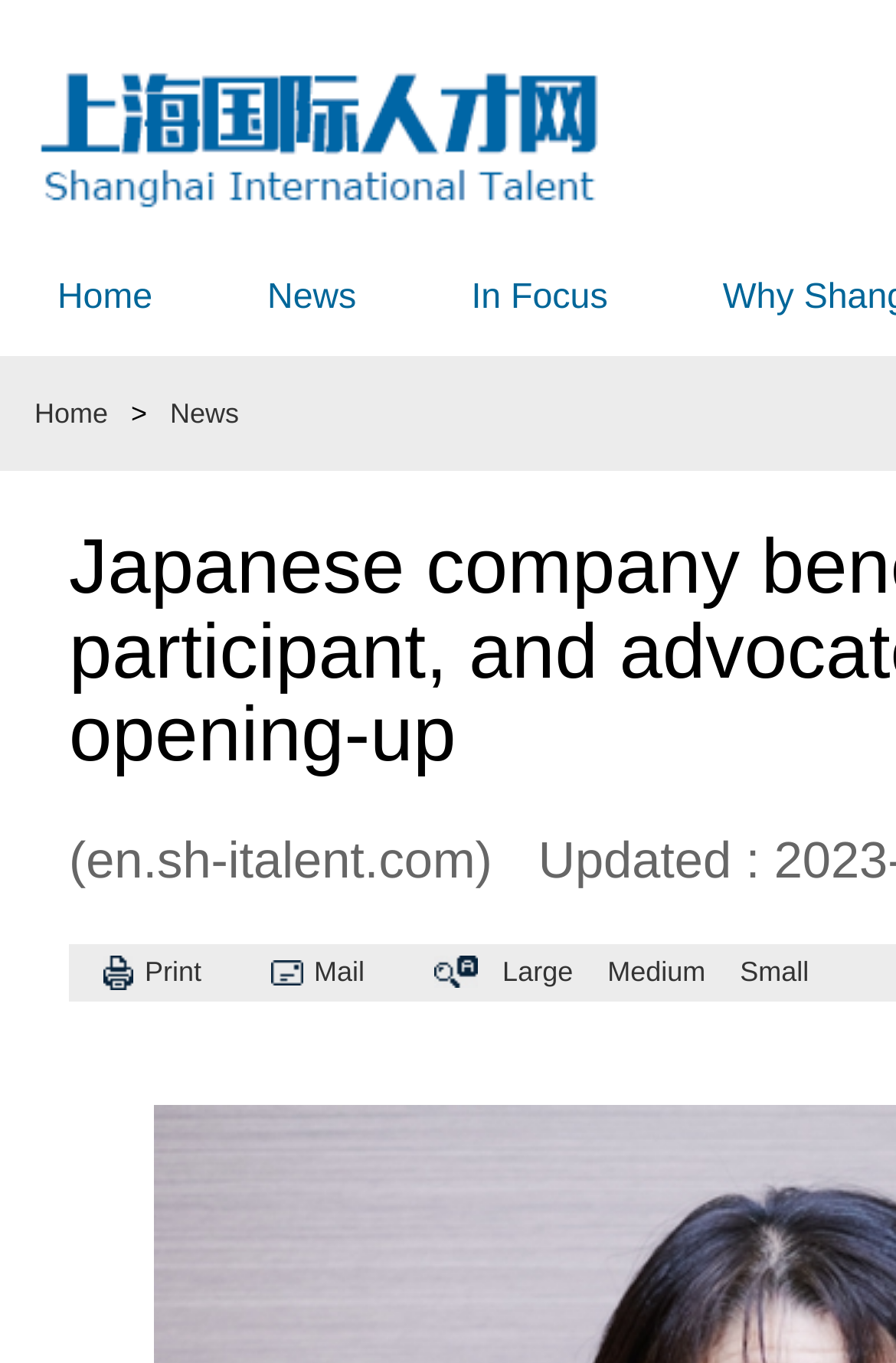Given the element description News, specify the bounding box coordinates of the corresponding UI element in the format (top-left x, top-left y, bottom-right x, bottom-right y). All values must be between 0 and 1.

[0.19, 0.292, 0.267, 0.315]